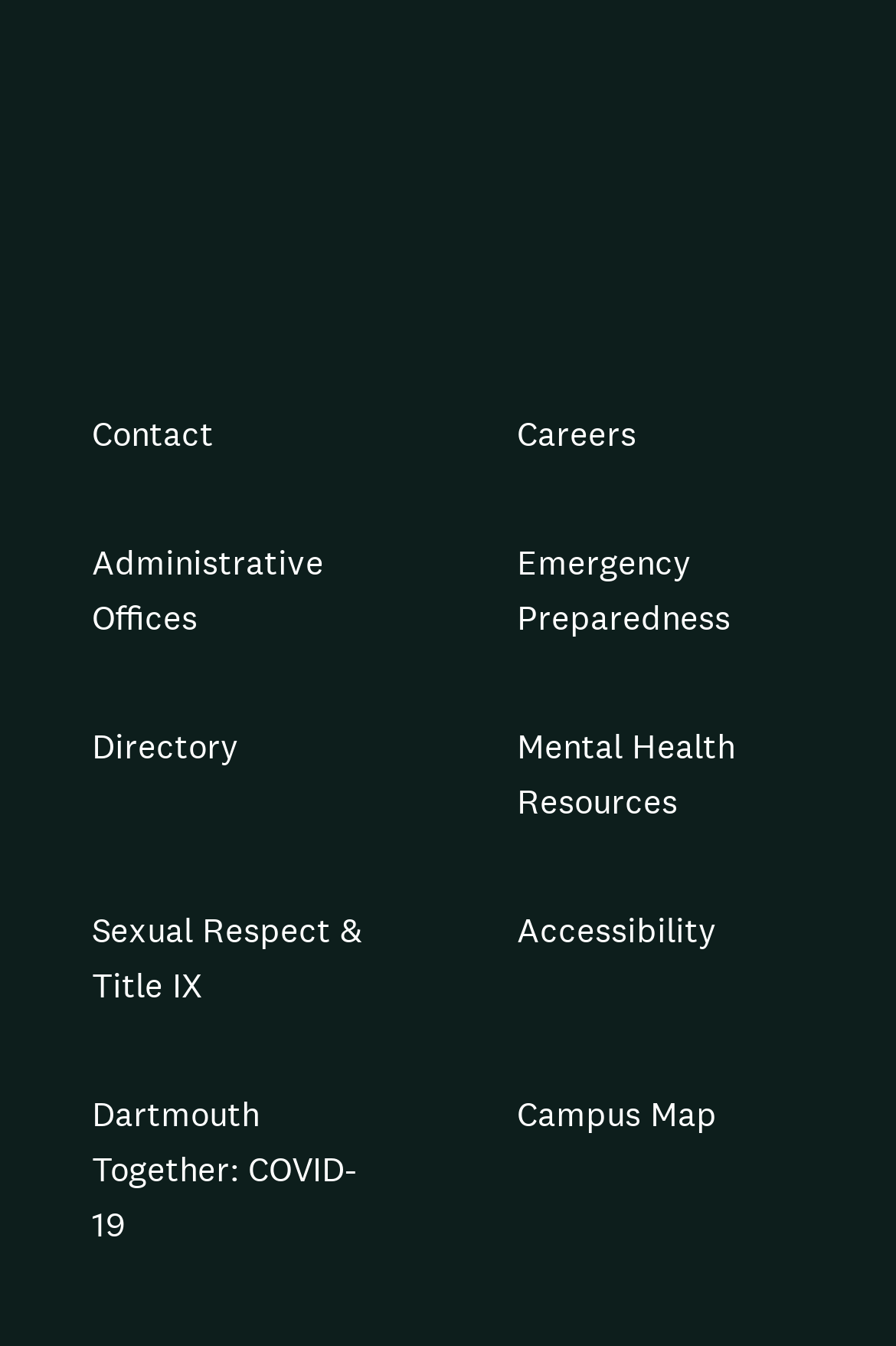Give a short answer using one word or phrase for the question:
What is the first link on the webpage?

Contact